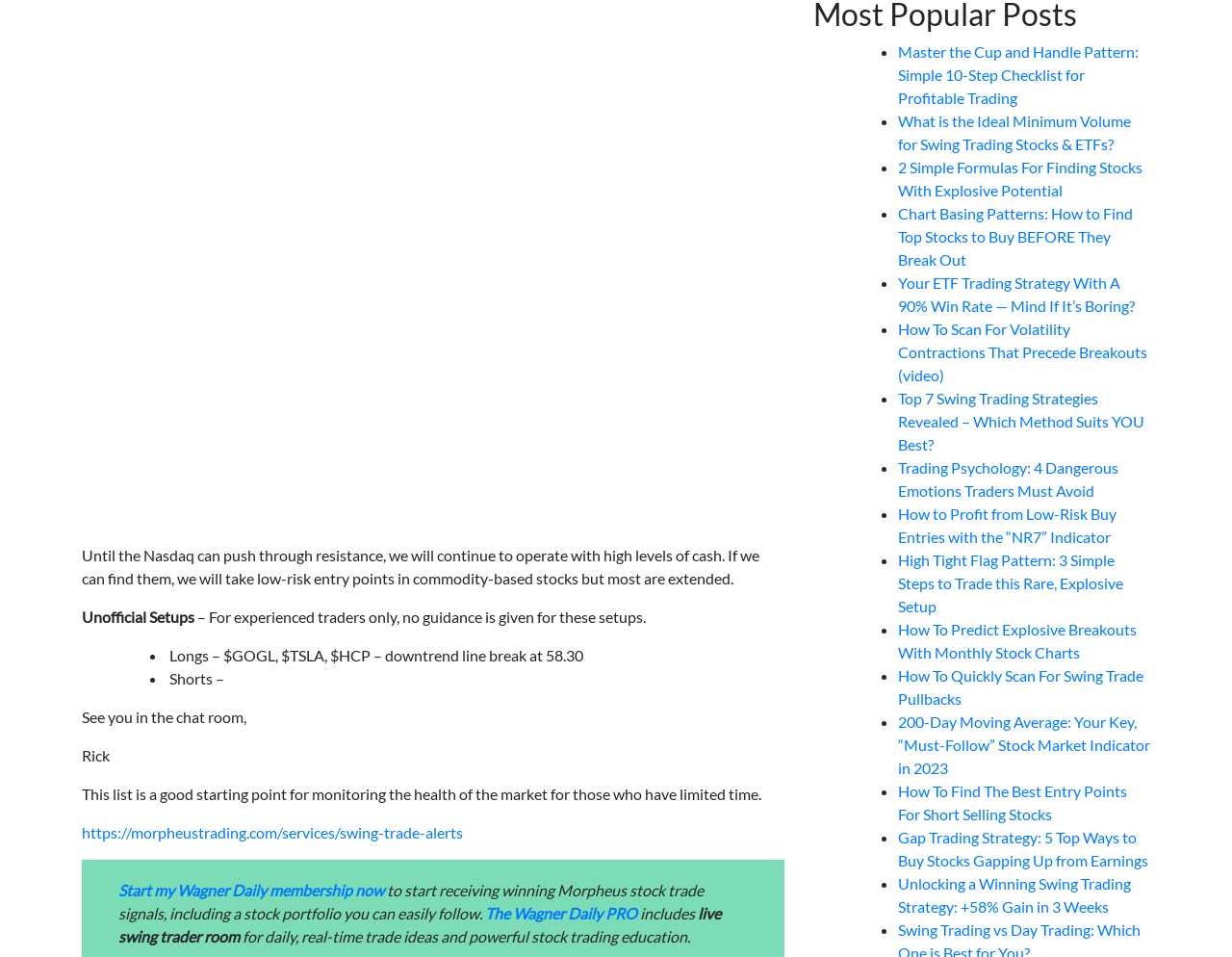Given the element description "https://morpheustrading.com/services/swing-trade-alerts", identify the bounding box of the corresponding UI element.

[0.066, 0.86, 0.376, 0.879]